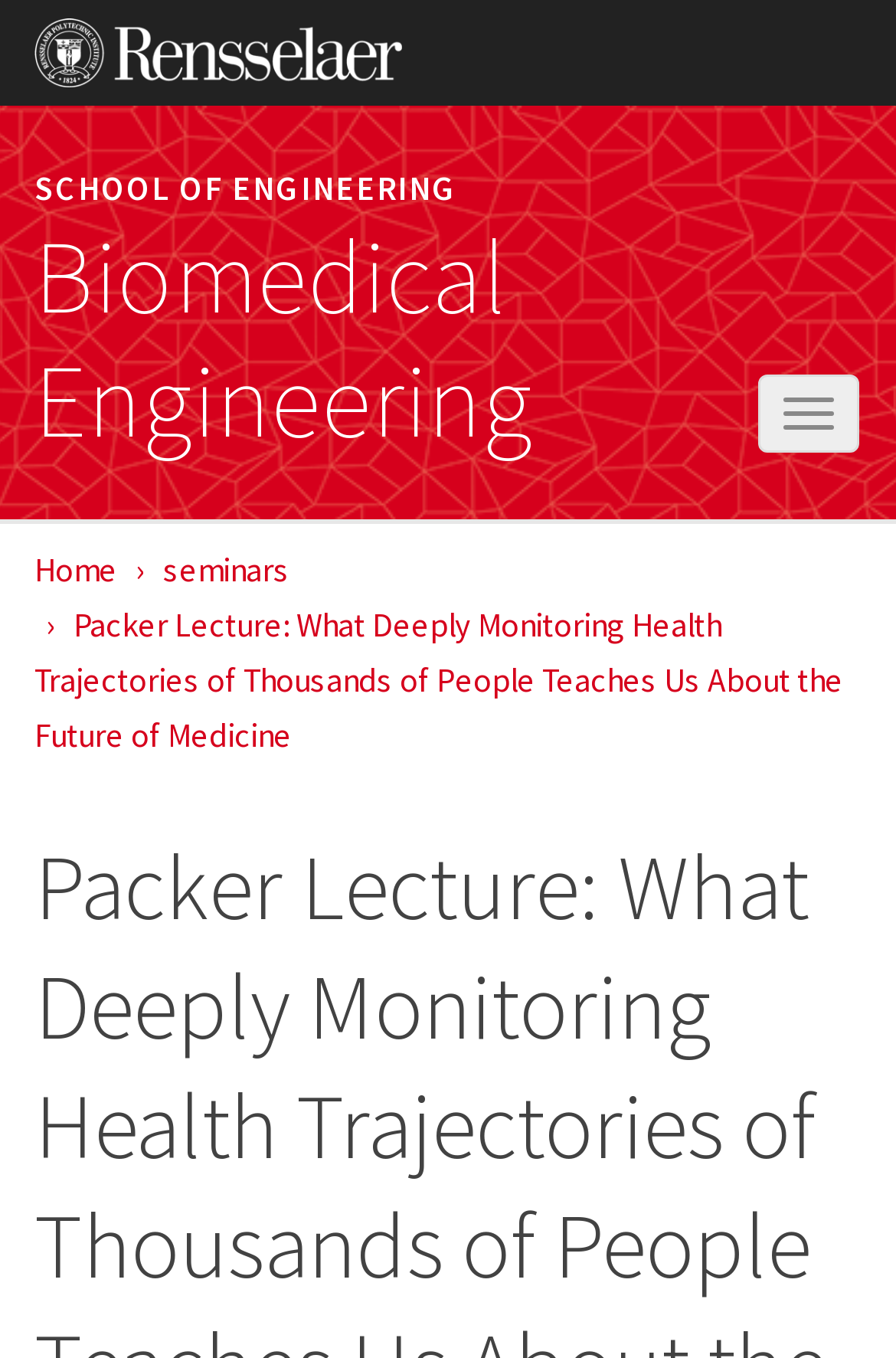Give the bounding box coordinates for this UI element: "Home". The coordinates should be four float numbers between 0 and 1, arranged as [left, top, right, bottom].

[0.038, 0.404, 0.131, 0.434]